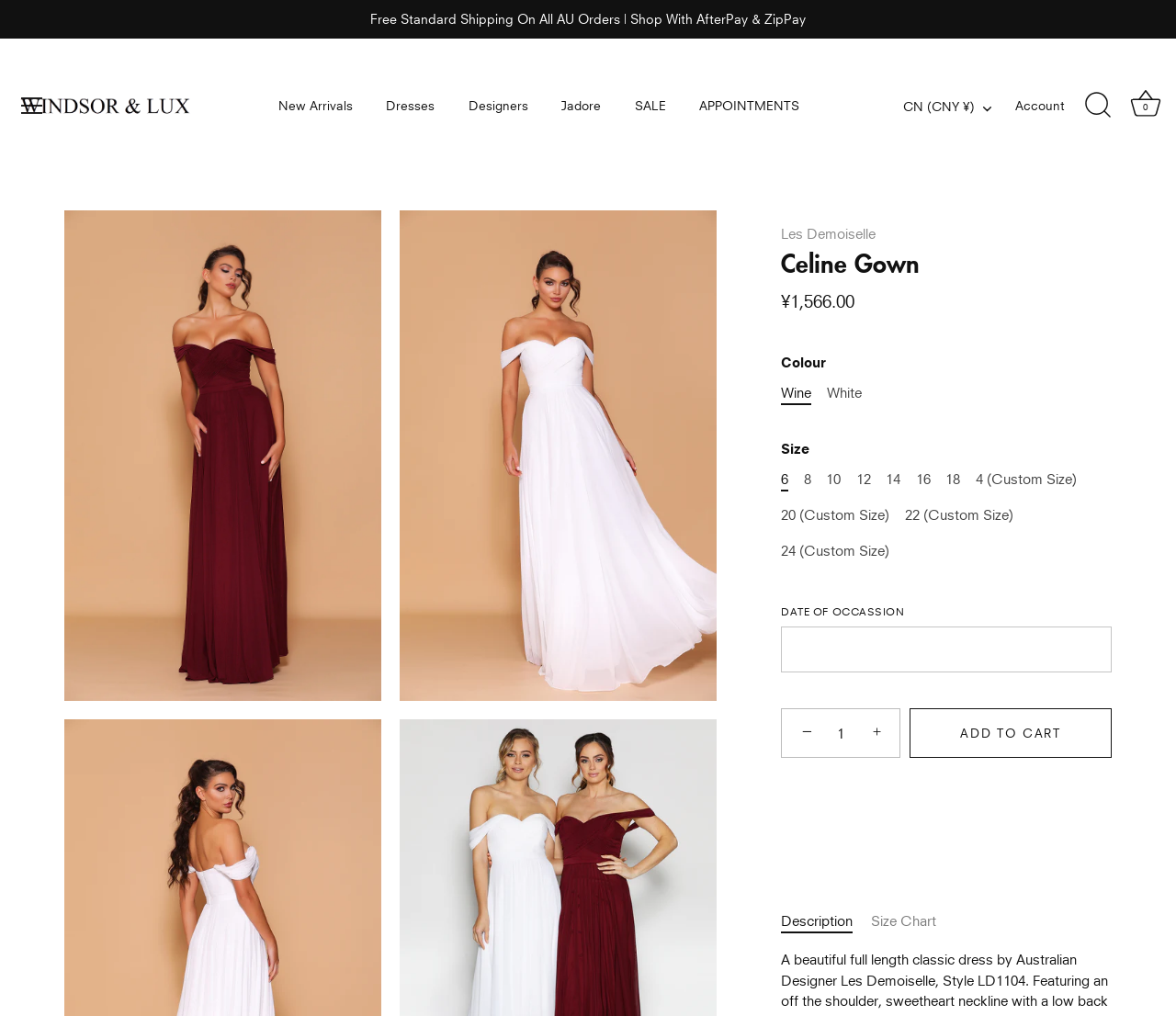Identify the bounding box coordinates of the part that should be clicked to carry out this instruction: "View cart contents".

[0.957, 0.085, 0.991, 0.124]